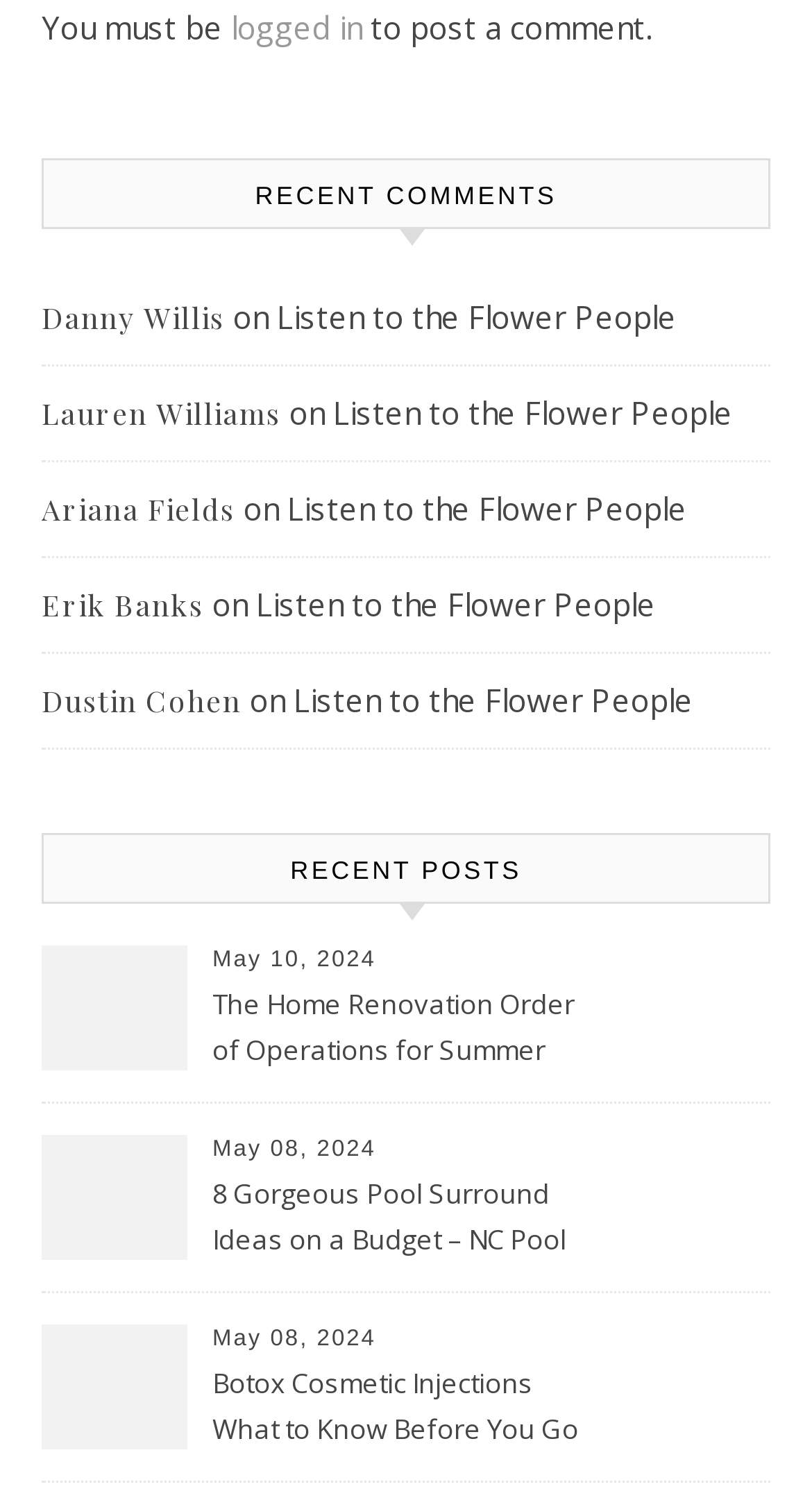Based on the element description Lauren Williams, identify the bounding box of the UI element in the given webpage screenshot. The coordinates should be in the format (top-left x, top-left y, bottom-right x, bottom-right y) and must be between 0 and 1.

[0.051, 0.262, 0.346, 0.289]